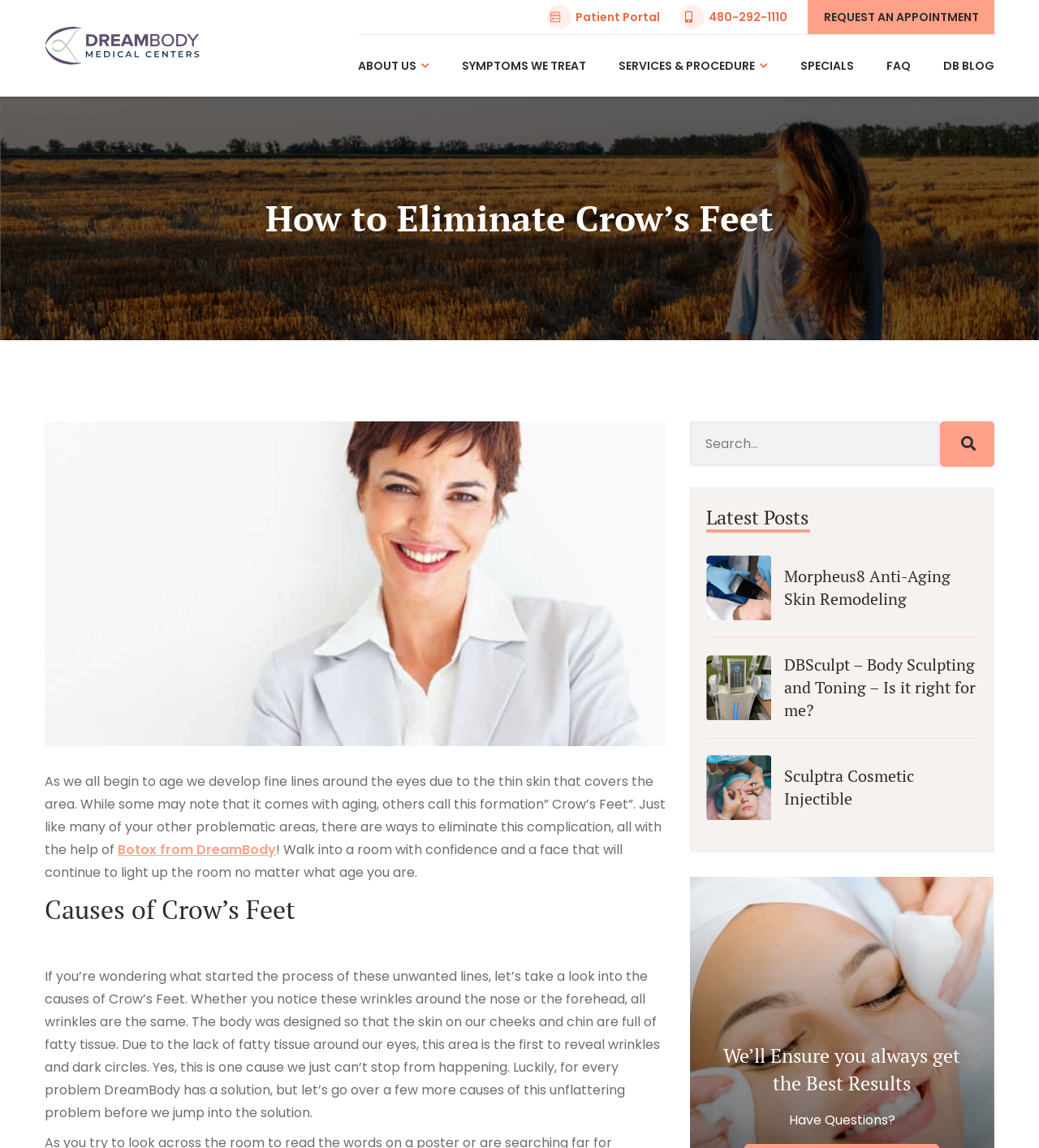Please locate the UI element described by "Symptoms We Treat" and provide its bounding box coordinates.

[0.445, 0.03, 0.564, 0.084]